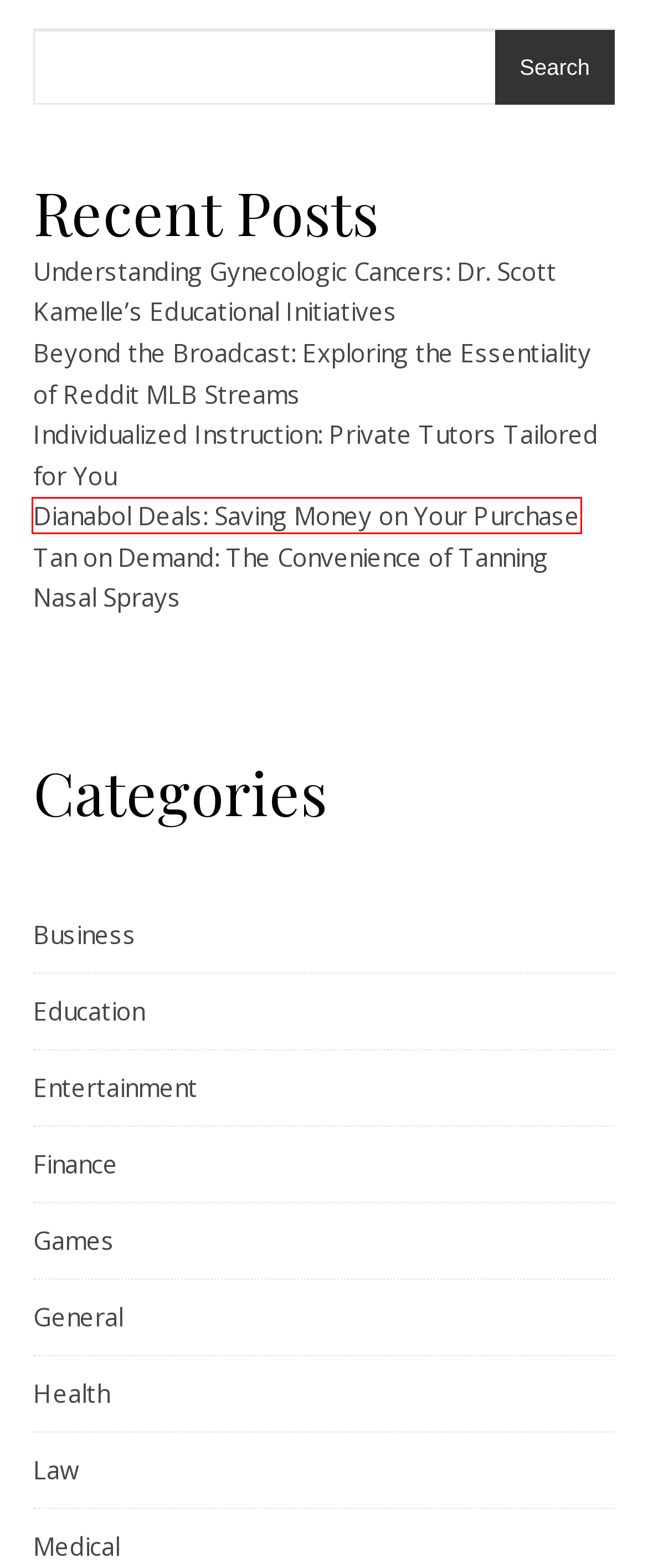You have a screenshot of a webpage with an element surrounded by a red bounding box. Choose the webpage description that best describes the new page after clicking the element inside the red bounding box. Here are the candidates:
A. Law – Dying of the Light
B. Dianabol Deals: Saving Money on Your Purchase – Dying of the Light
C. Understanding Gynecologic Cancers: Dr. Scott Kamelle’s Educational Initiatives – Dying of the Light
D. Individualized Instruction: Private Tutors Tailored for You – Dying of the Light
E. Education – Dying of the Light
F. Business – Dying of the Light
G. Tan on Demand: The Convenience of Tanning Nasal Sprays – Dying of the Light
H. Entertainment – Dying of the Light

B